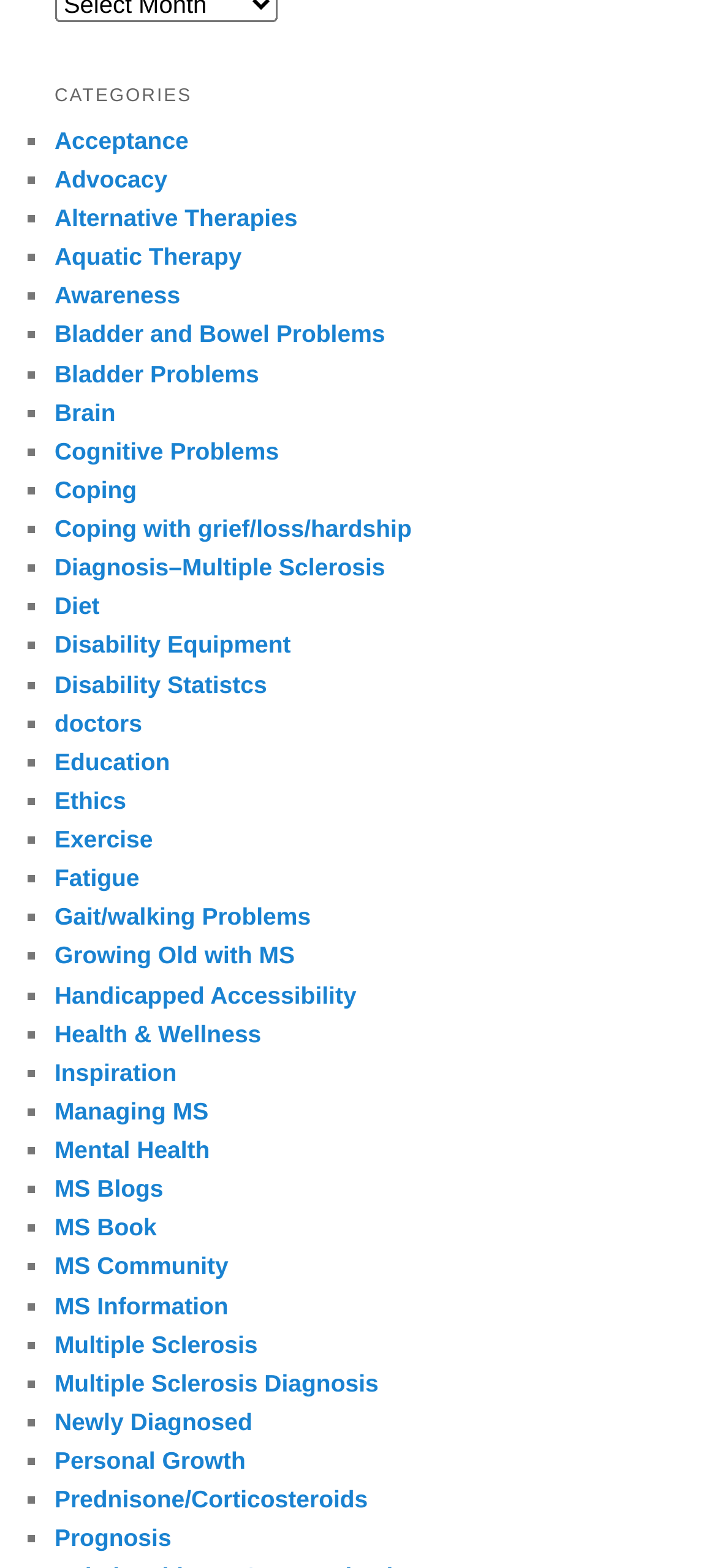Respond to the question below with a single word or phrase:
Is there a category related to 'Mental Health'?

Yes